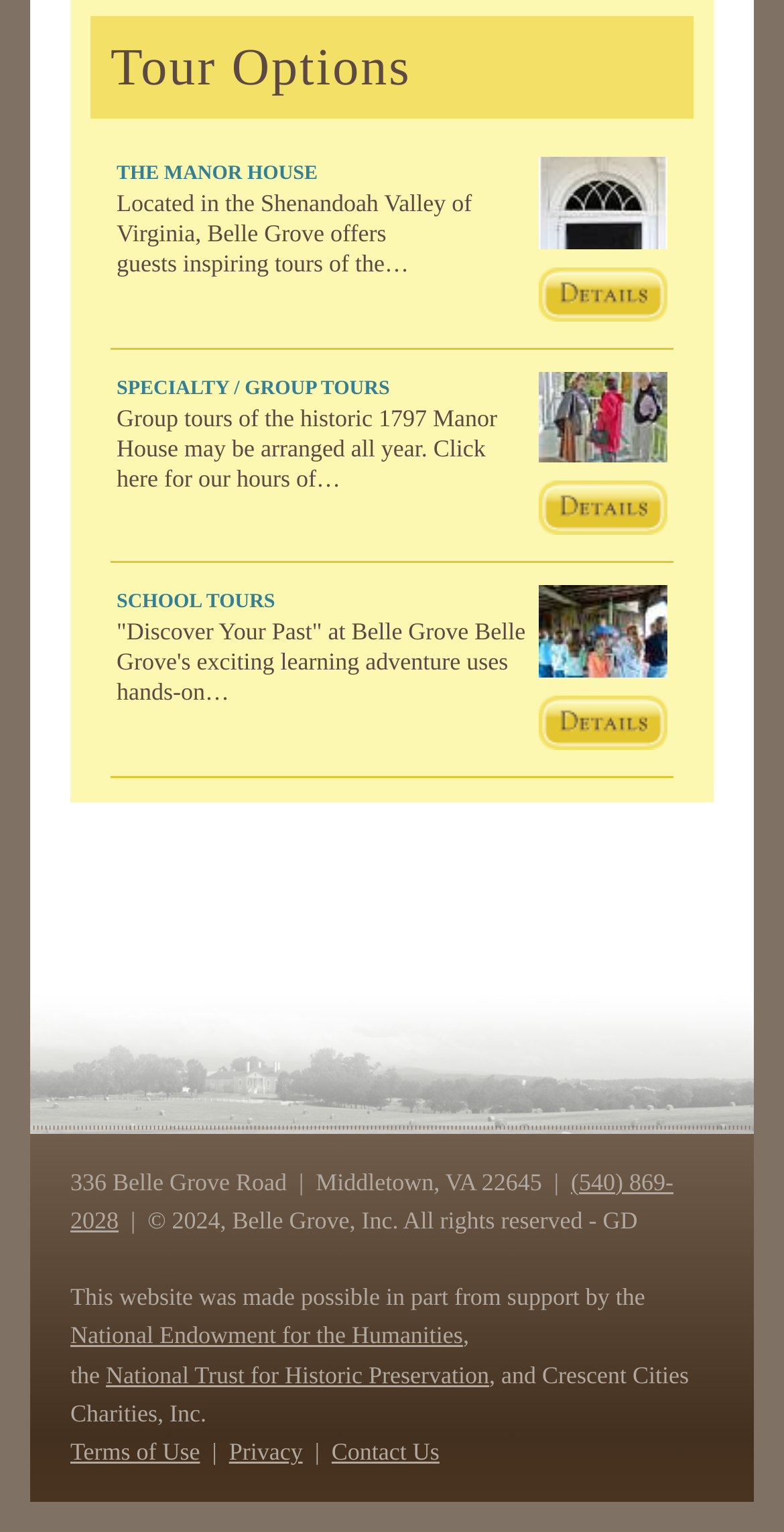Please locate the bounding box coordinates of the element that should be clicked to achieve the given instruction: "click for more details about SCHOOL TOURS".

[0.687, 0.475, 0.851, 0.493]